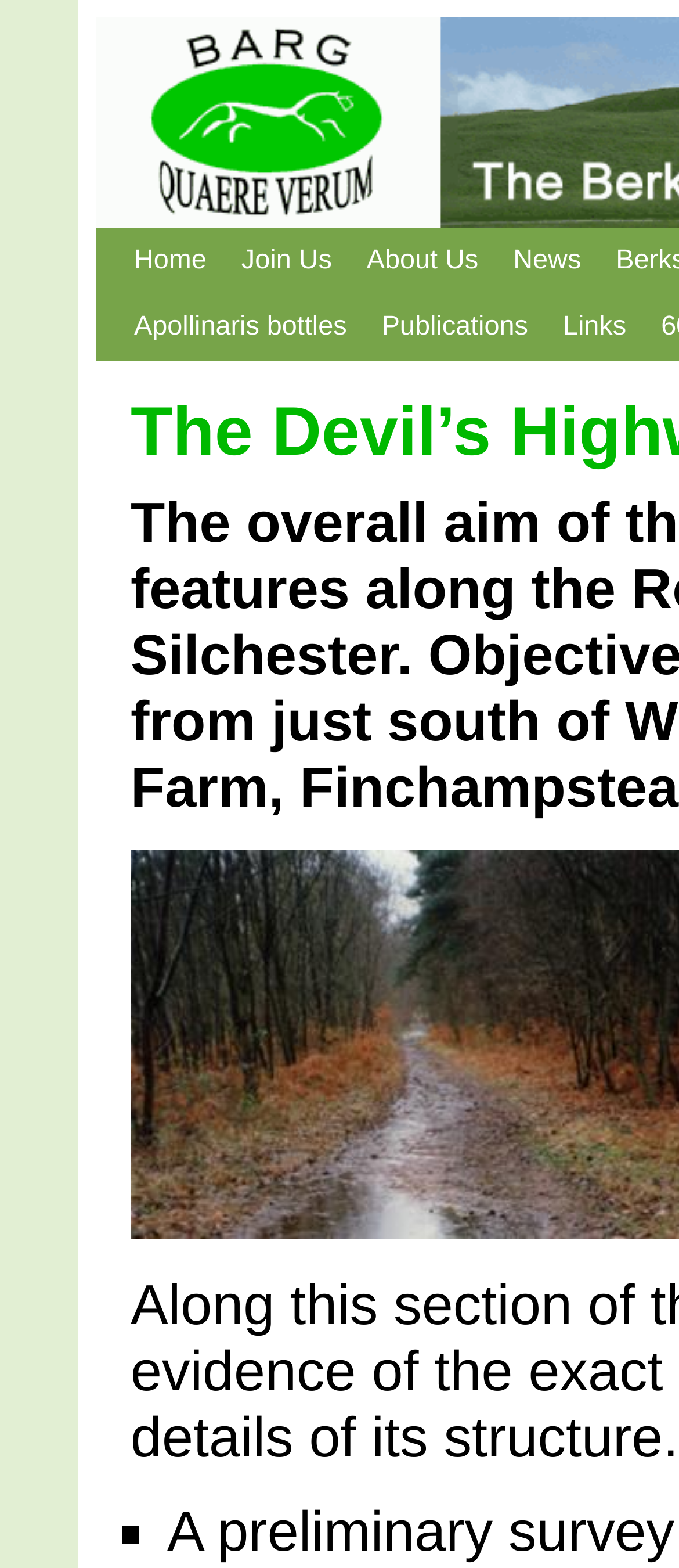Please provide a comprehensive answer to the question below using the information from the image: What is the last link in the second row of links?

The second row of links contains 'Apollinaris bottles', 'Publications', and 'Links'. The last link in this row is 'Links'.